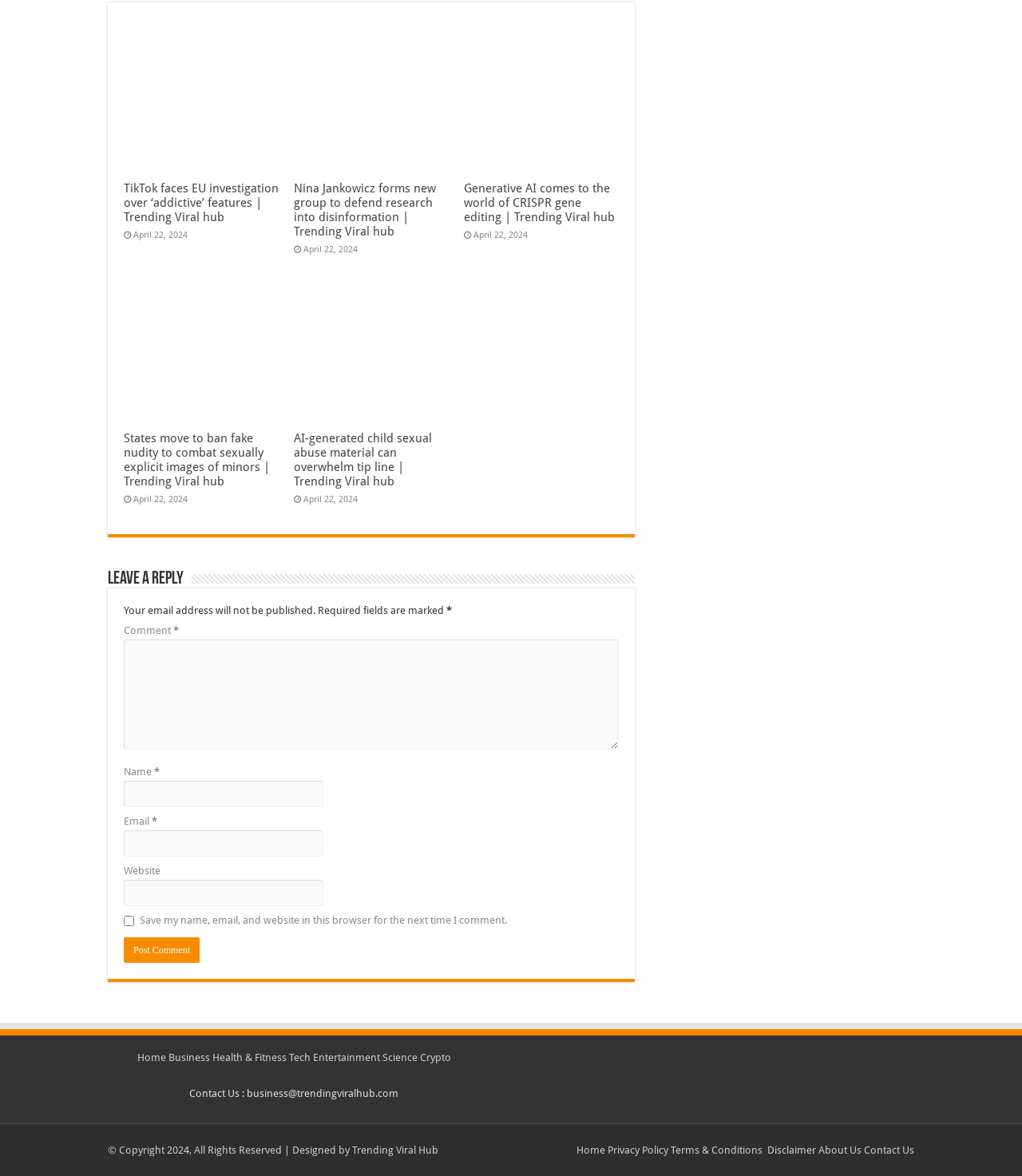How many categories are listed in the footer?
Based on the image, answer the question with as much detail as possible.

I counted the number of categories listed in the footer by looking at the link elements with category names. There are 9 categories: Home, Business, Health & Fitness, Tech, Entertainment, Science, Crypto, Privacy Policy, and Terms & Conditions.